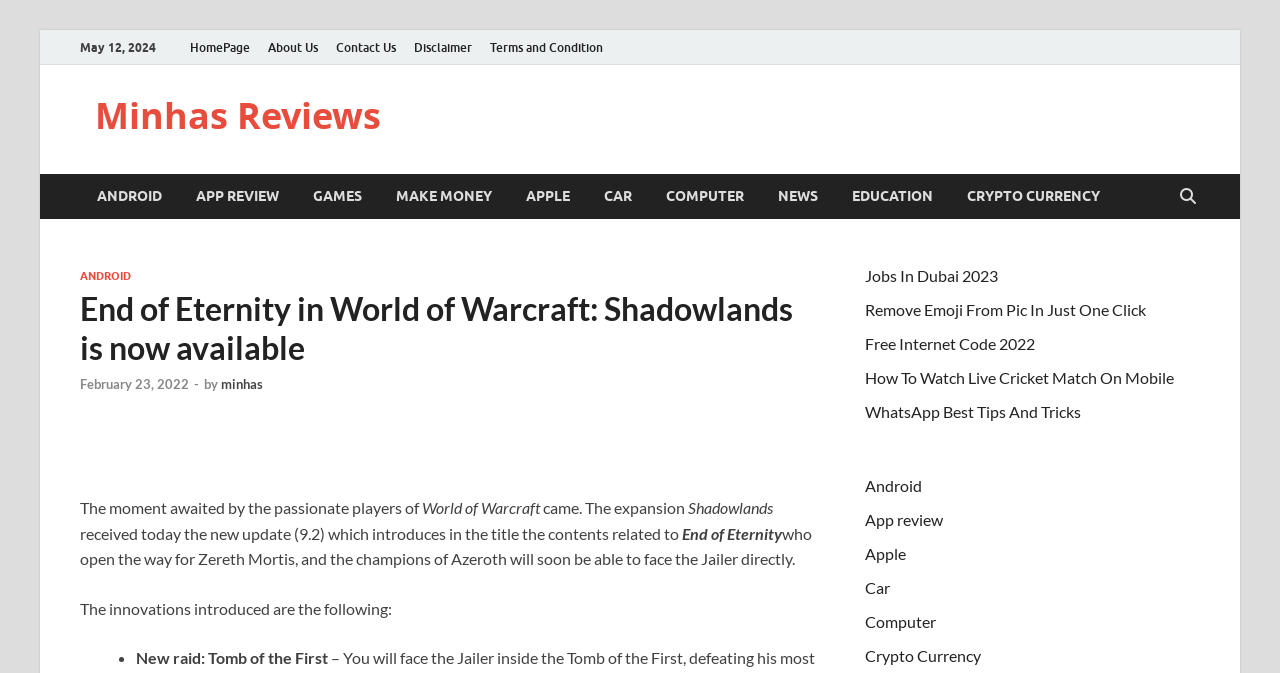Please identify the bounding box coordinates of the clickable element to fulfill the following instruction: "Explore the 'CRYPTO CURRENCY' category". The coordinates should be four float numbers between 0 and 1, i.e., [left, top, right, bottom].

[0.742, 0.258, 0.873, 0.325]